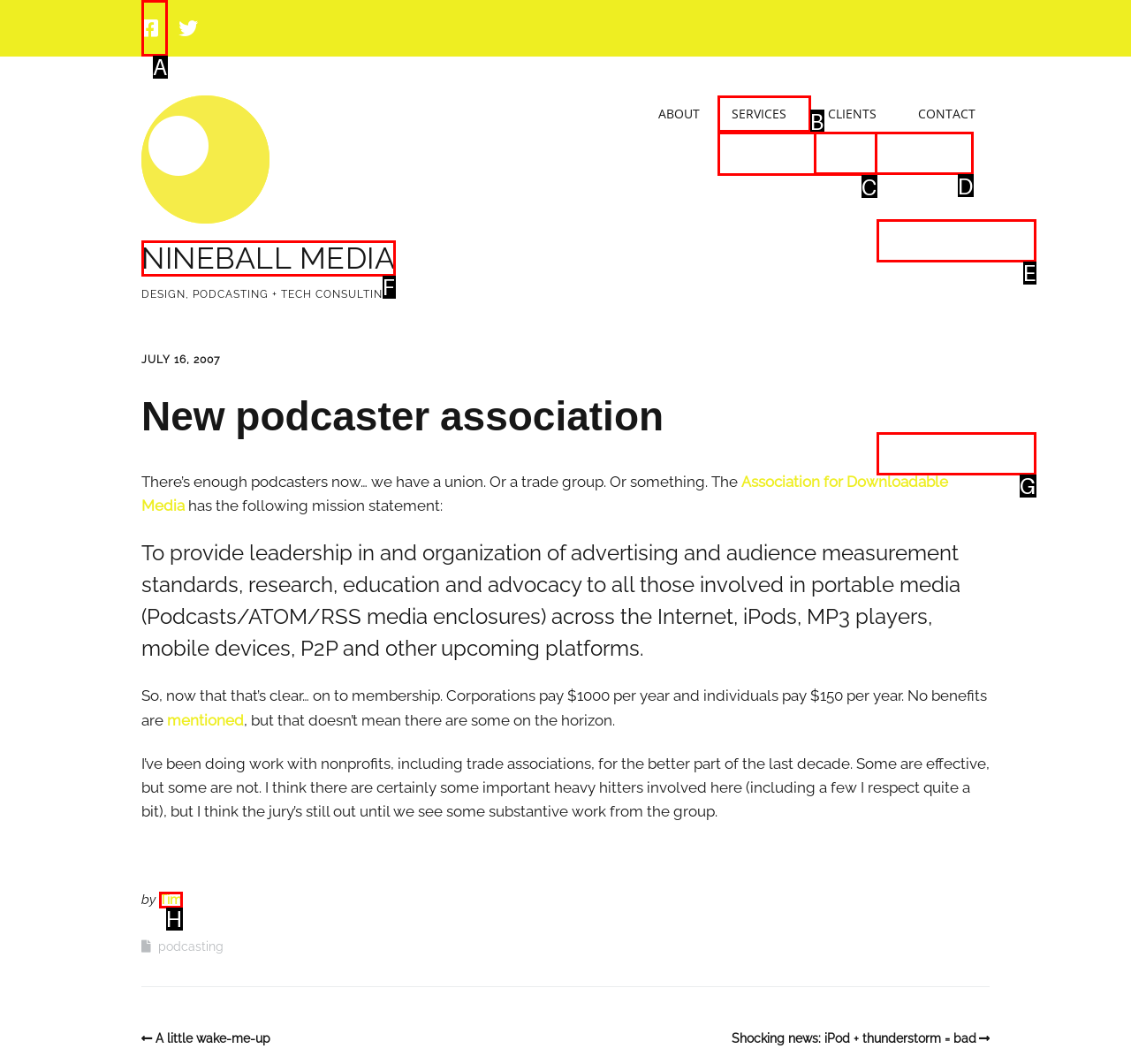Identify the matching UI element based on the description: Nineball Media
Reply with the letter from the available choices.

F